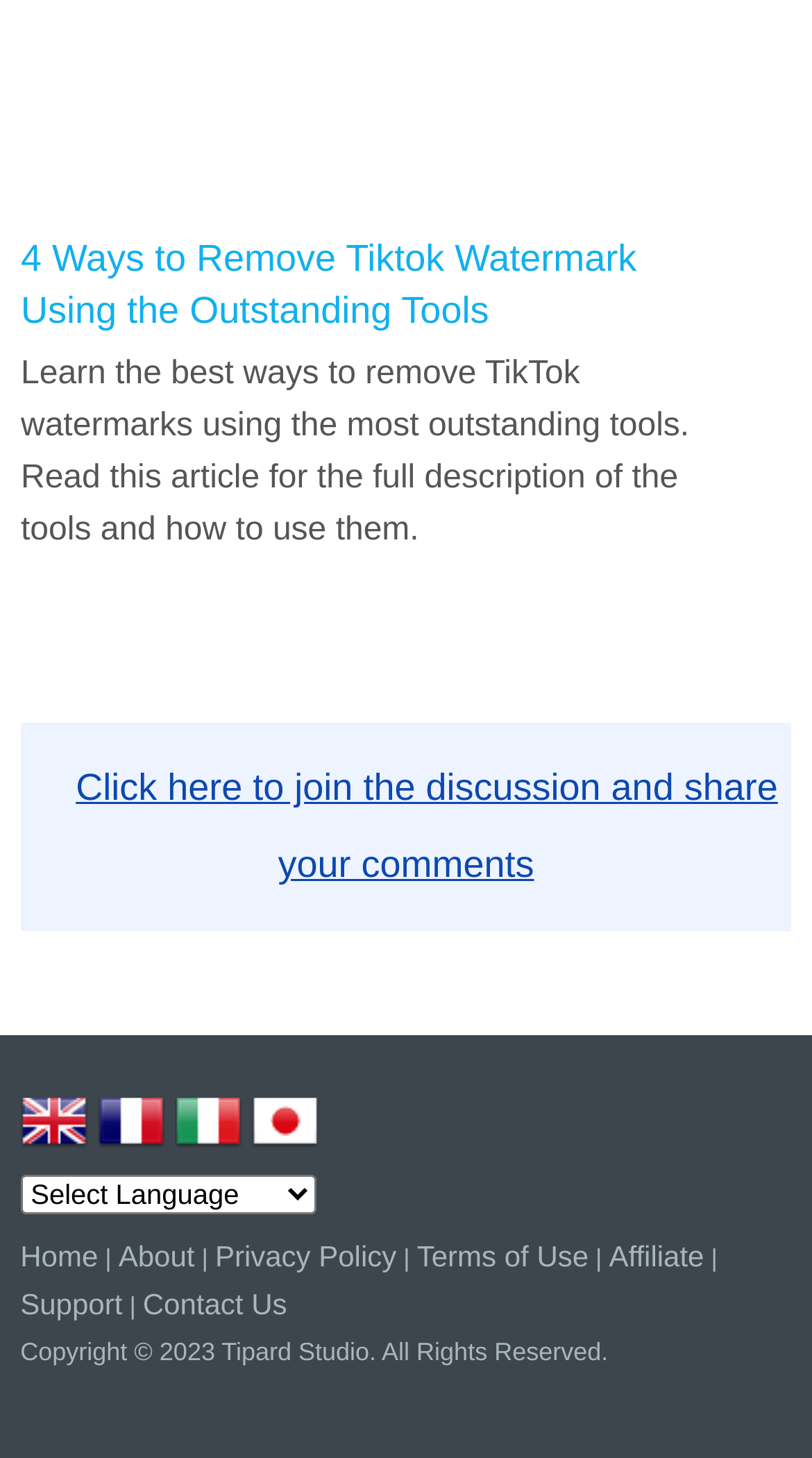Refer to the image and offer a detailed explanation in response to the question: What is the main topic of the article?

The main topic of the article can be determined by reading the static text 'Learn the best ways to remove TikTok watermarks using the most outstanding tools. Read this article for the full description of the tools and how to use them.' which suggests that the article is about removing TikTok watermarks.